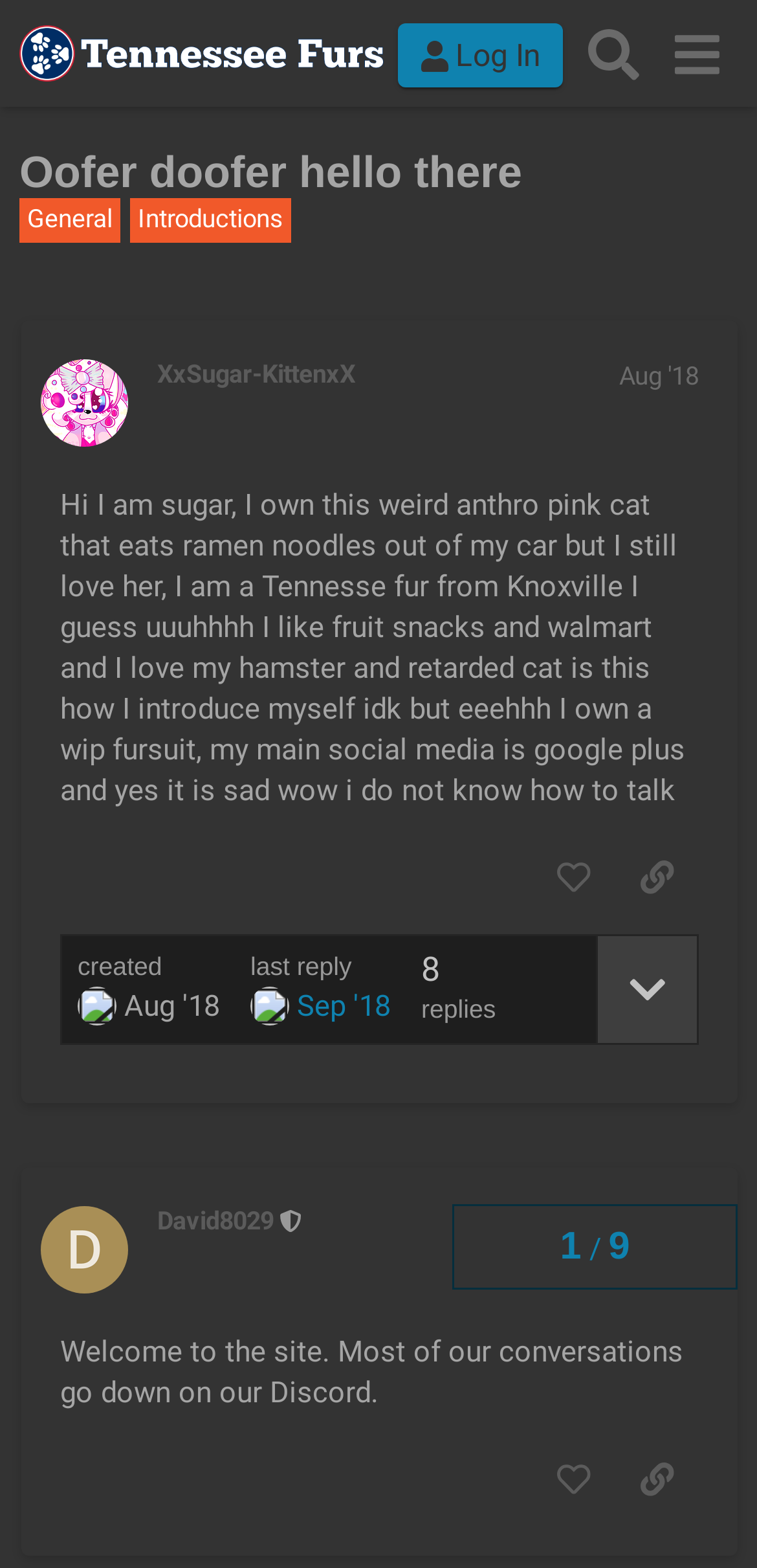Using the information from the screenshot, answer the following question thoroughly:
What is the date of the first post?

The date of the first post can be found in the post itself, where it says 'Aug 20, 2018 7:17 pm', indicating the date and time of the post.